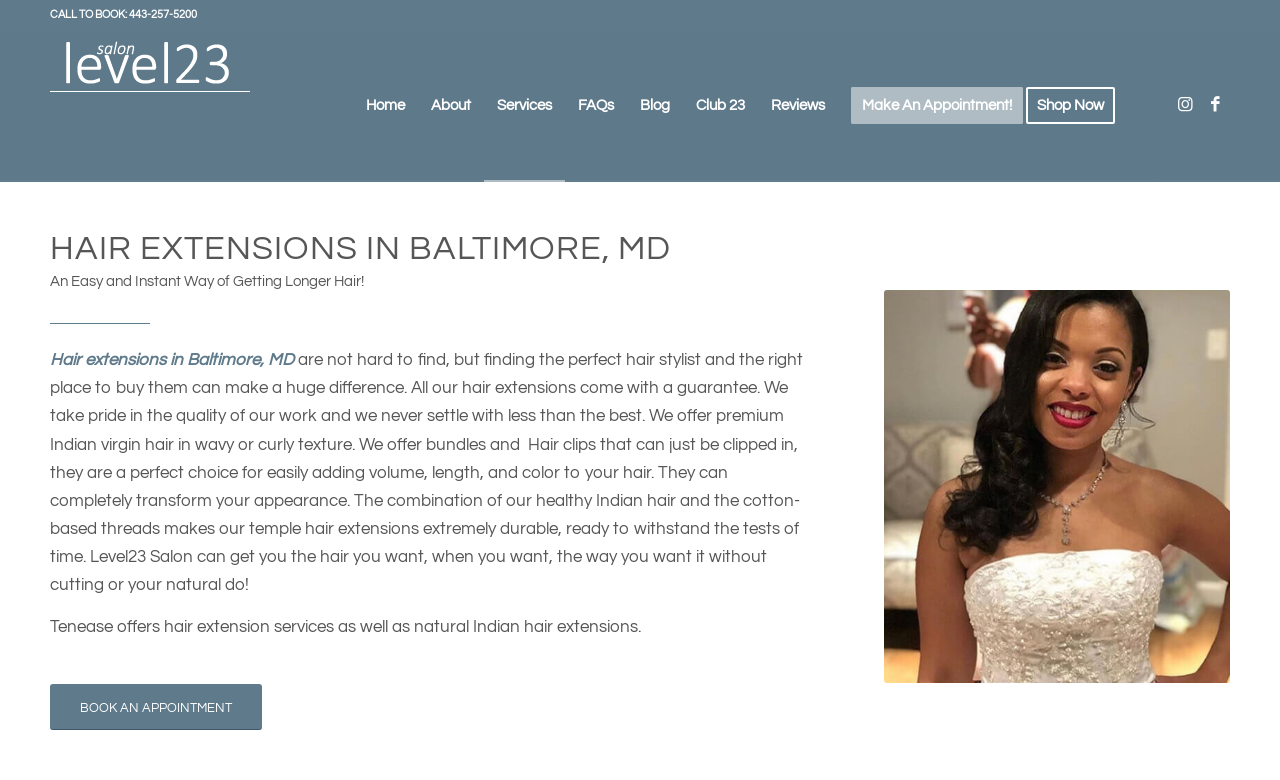Identify the bounding box coordinates of the section that should be clicked to achieve the task described: "Visit the Instagram page".

[0.914, 0.115, 0.938, 0.154]